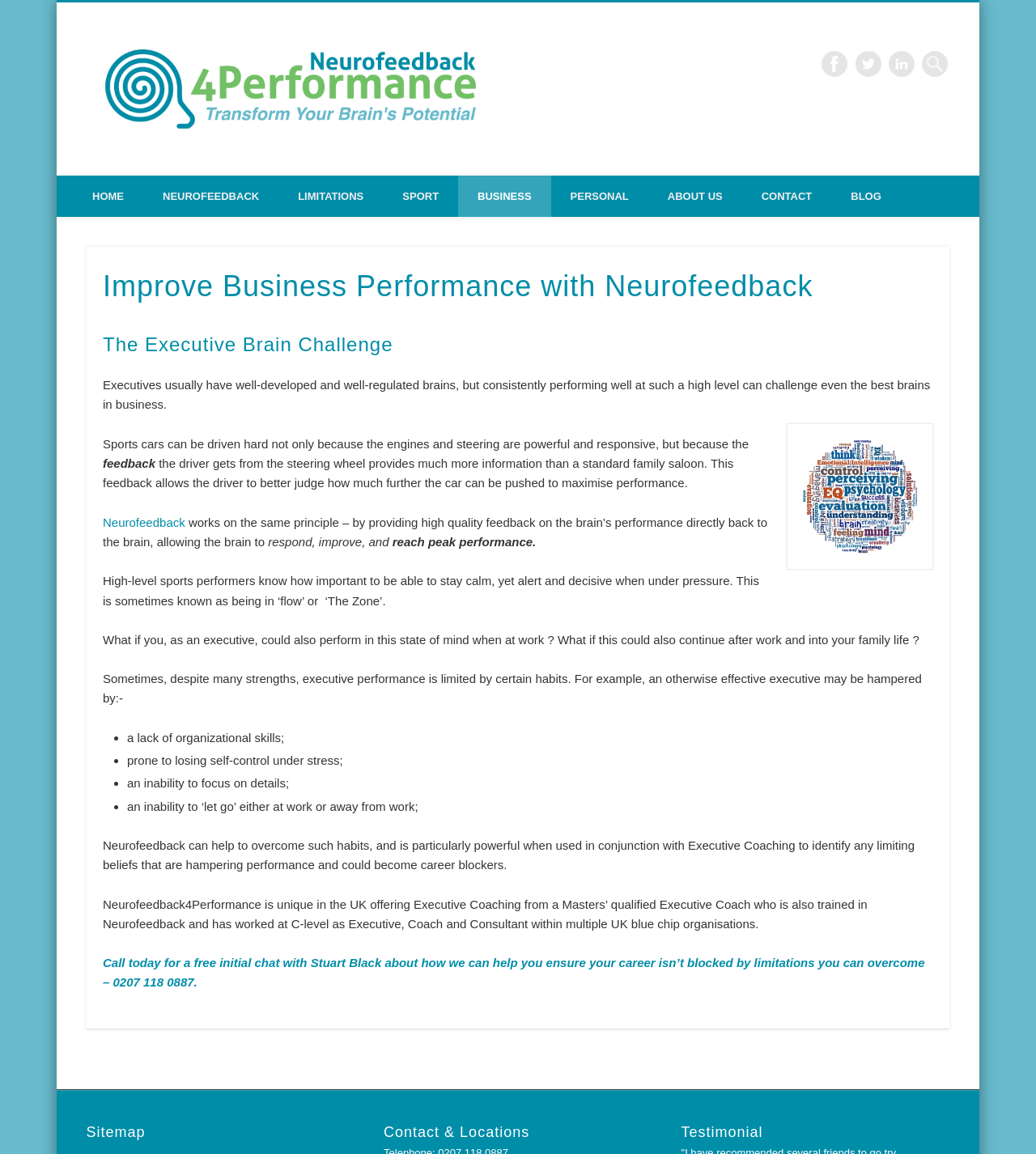What is 'The Zone'?
Using the screenshot, give a one-word or short phrase answer.

State of mind